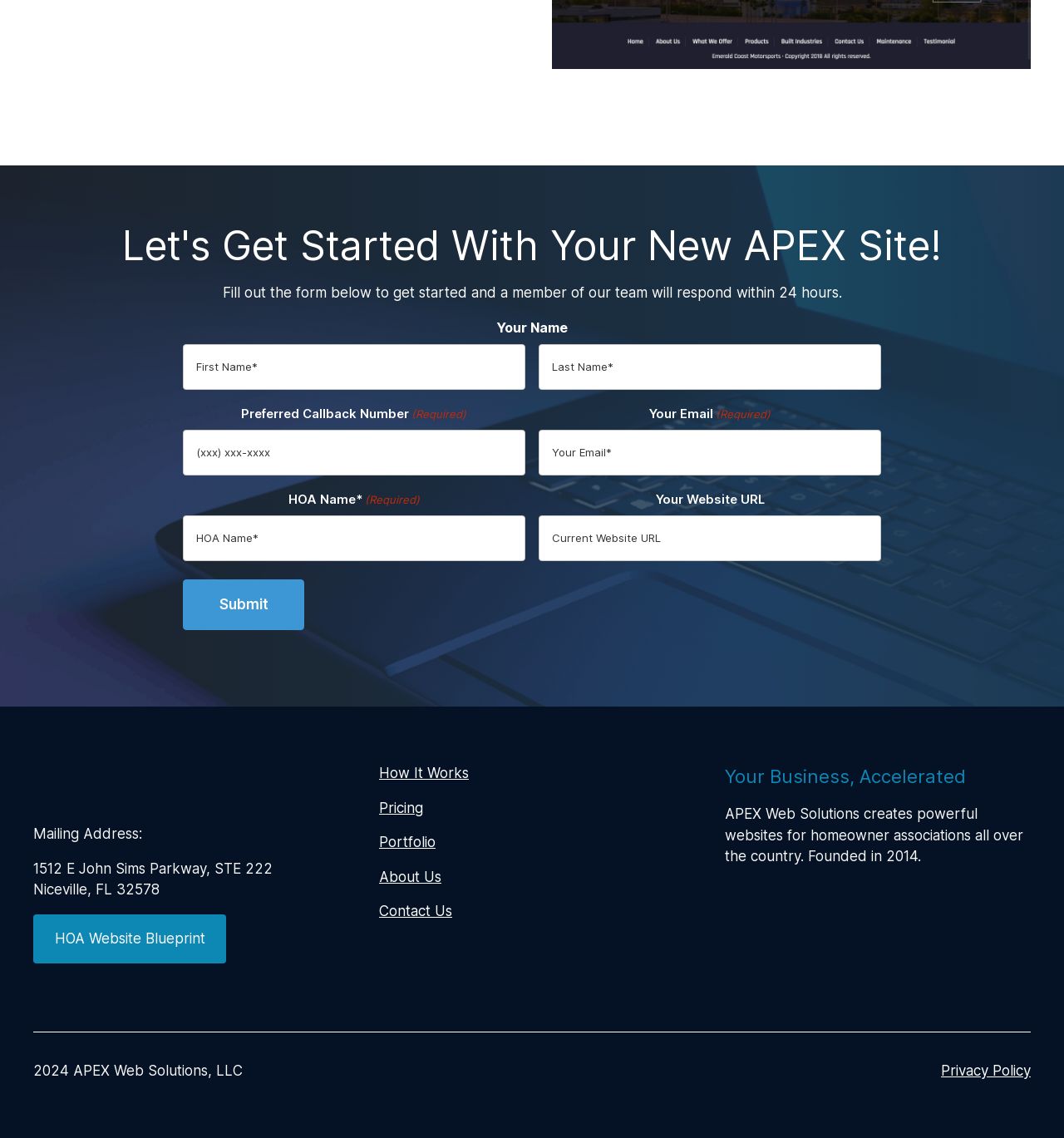Specify the bounding box coordinates of the region I need to click to perform the following instruction: "Click the link to learn how it works". The coordinates must be four float numbers in the range of 0 to 1, i.e., [left, top, right, bottom].

[0.356, 0.672, 0.441, 0.686]